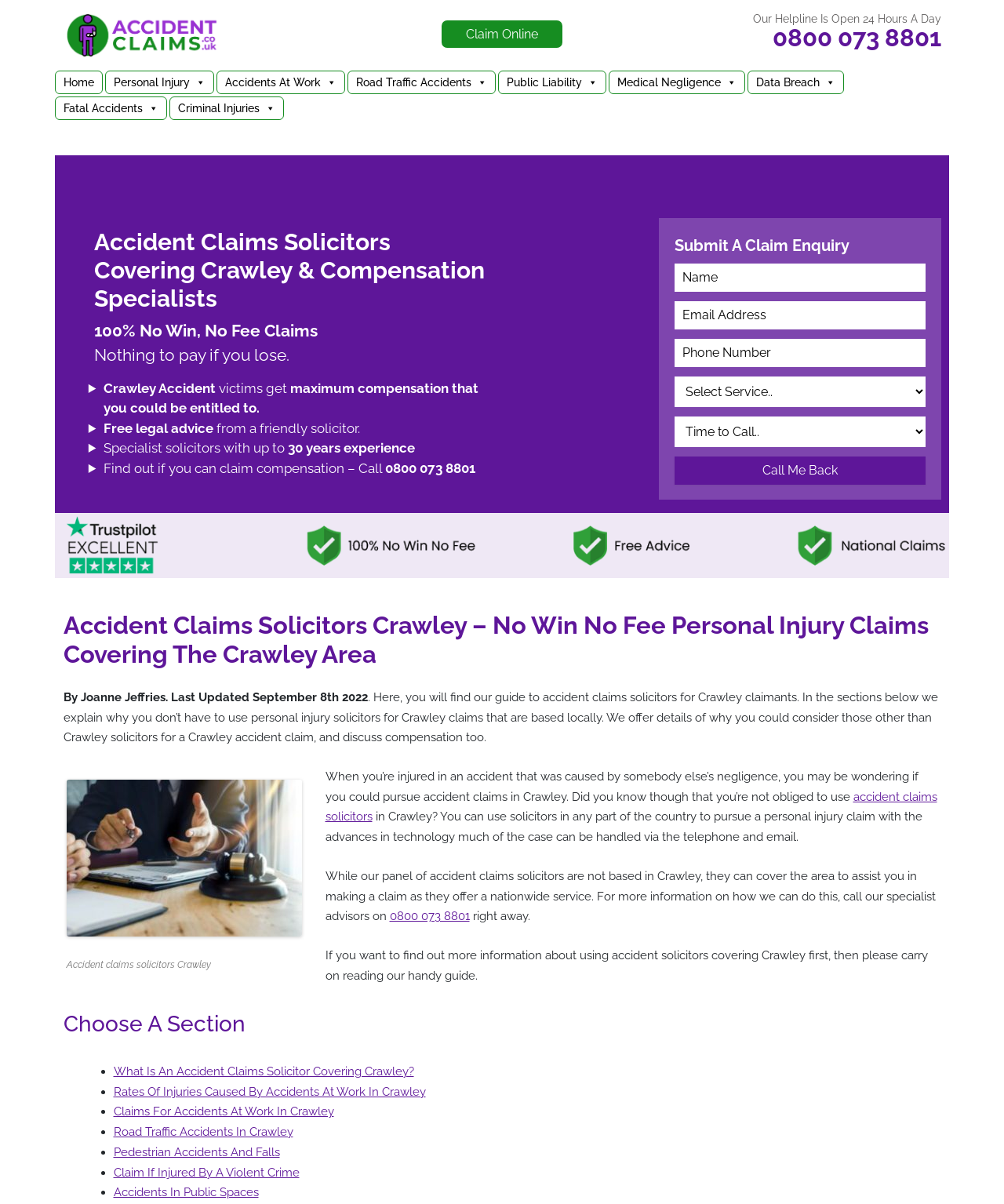Determine the bounding box coordinates of the element that should be clicked to execute the following command: "Call back".

[0.671, 0.379, 0.921, 0.403]